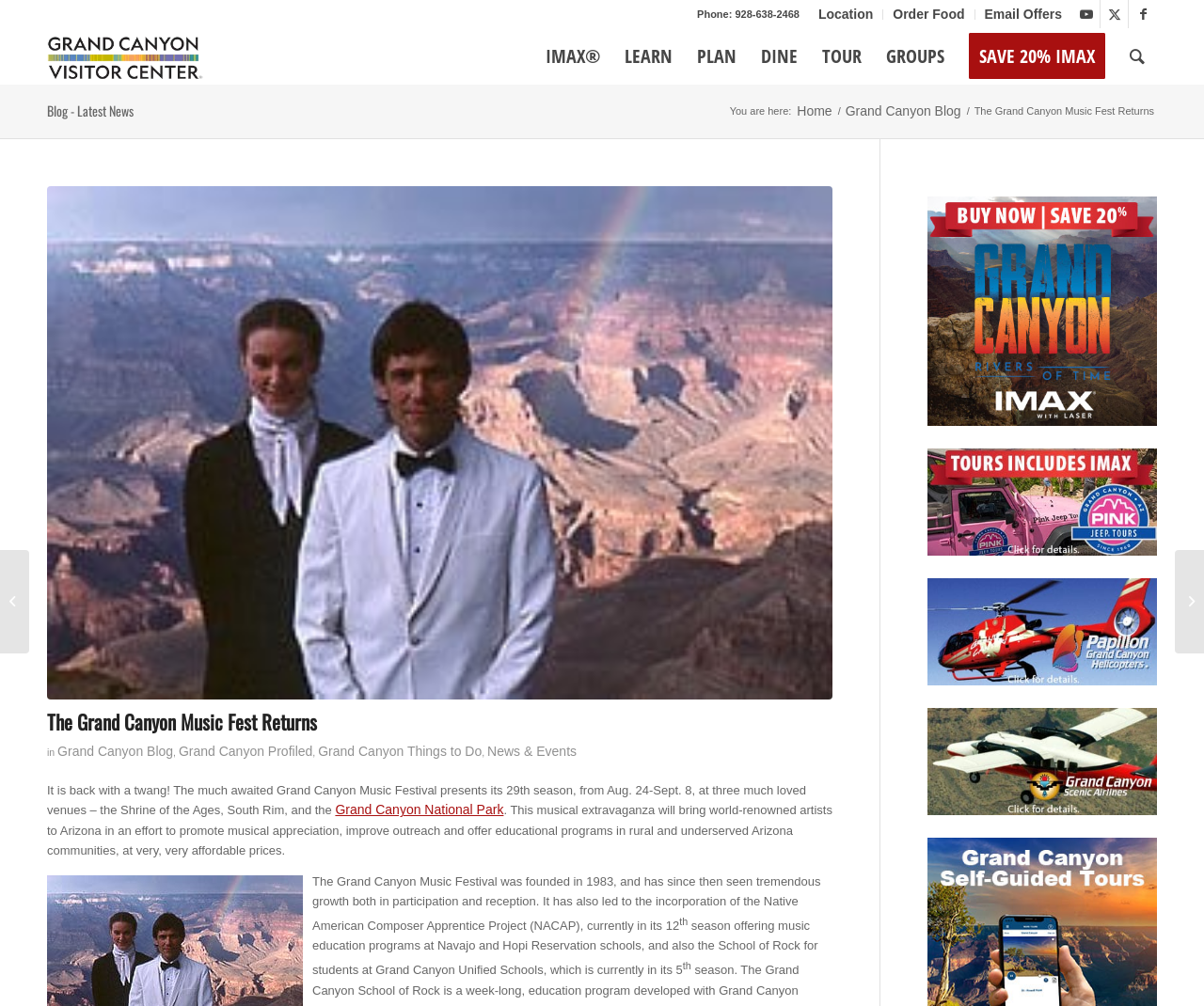Provide the bounding box coordinates of the UI element that matches the description: "Email Offers".

[0.818, 0.0, 0.882, 0.028]